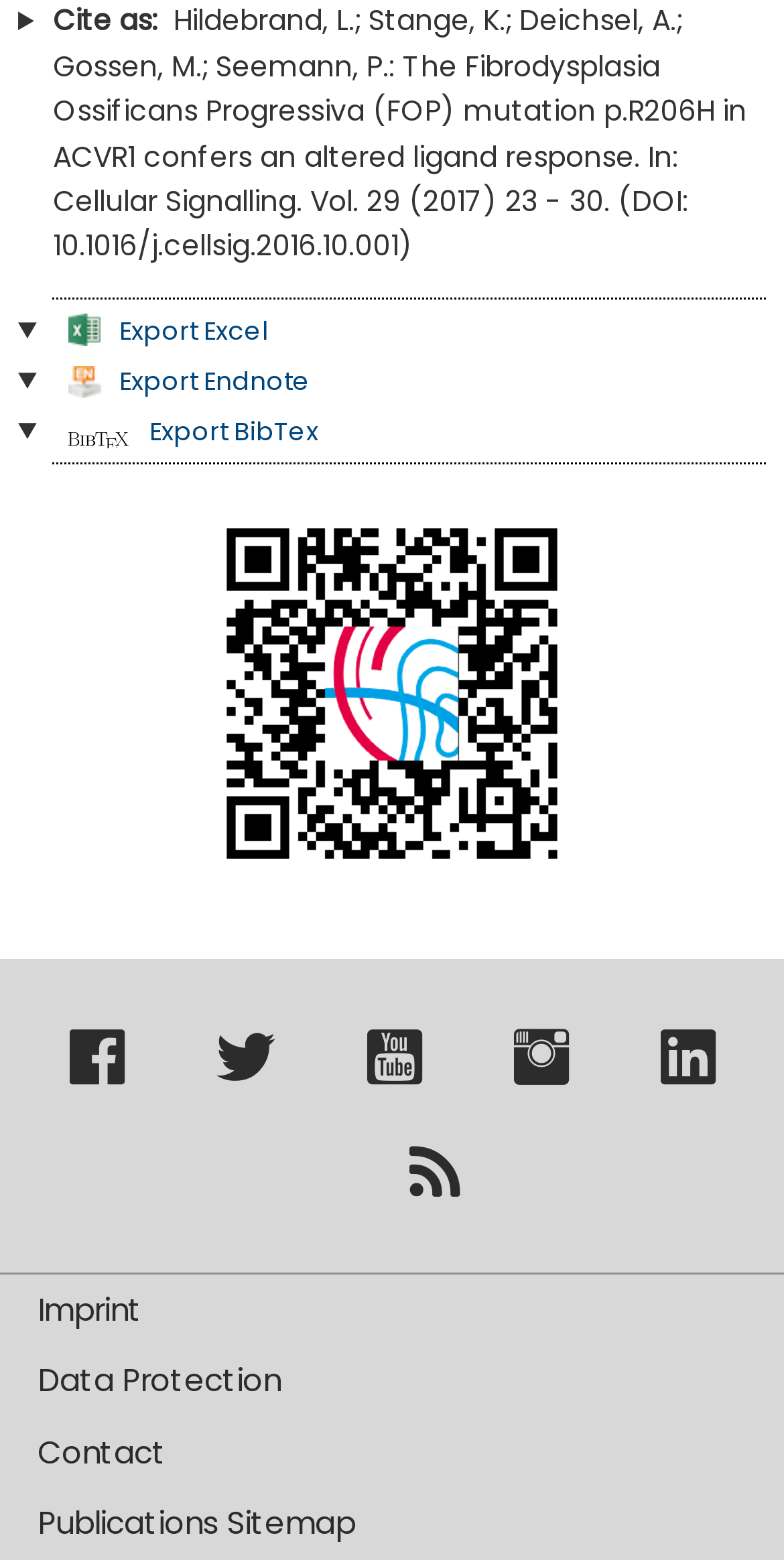What is the title of the publication?
From the screenshot, supply a one-word or short-phrase answer.

The Fibrodysplasia Ossificans Progressiva (FOP) mutation p.R206H in ACVR1